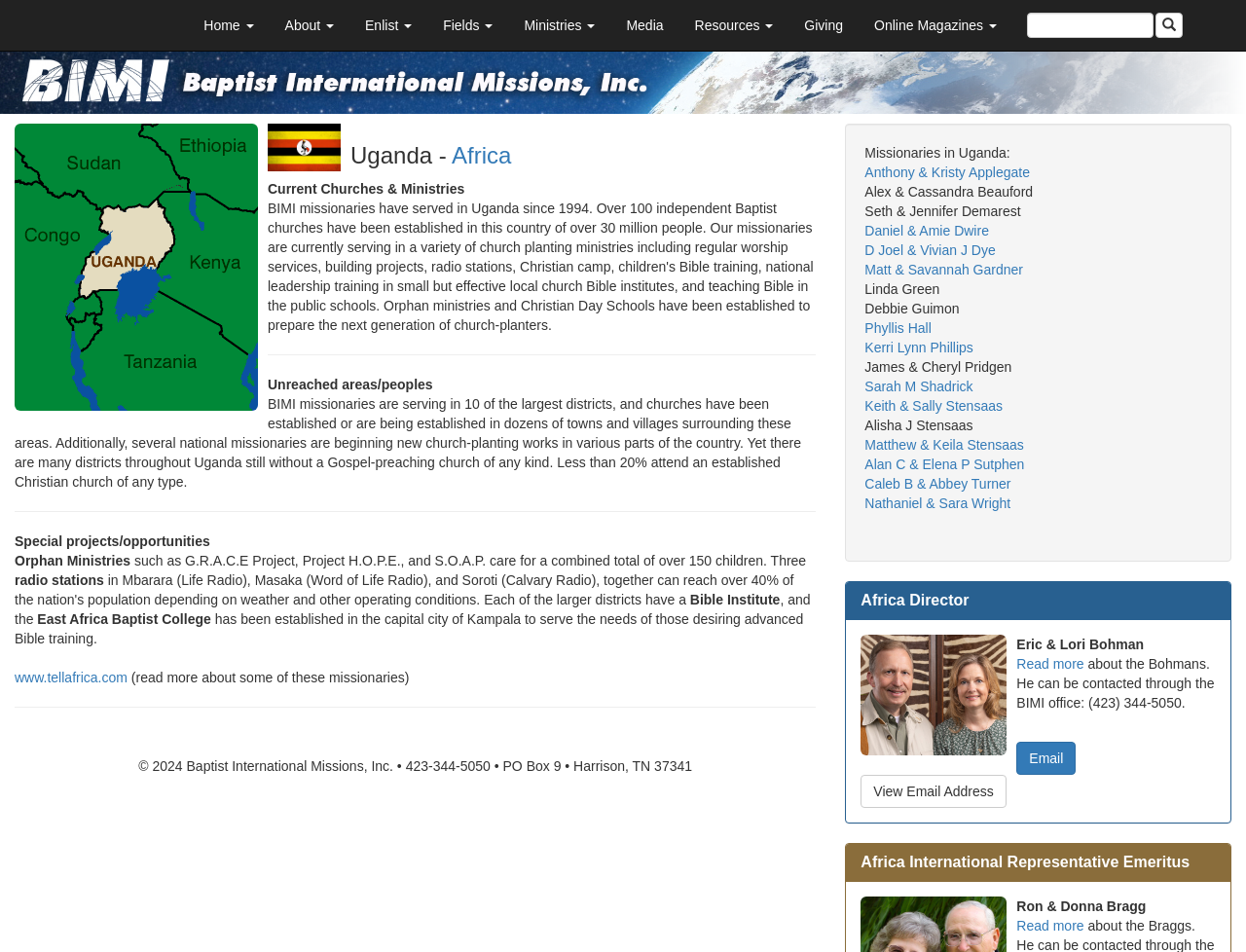Respond with a single word or phrase for the following question: 
What is the name of the college established in Kampala?

East Africa Baptist College